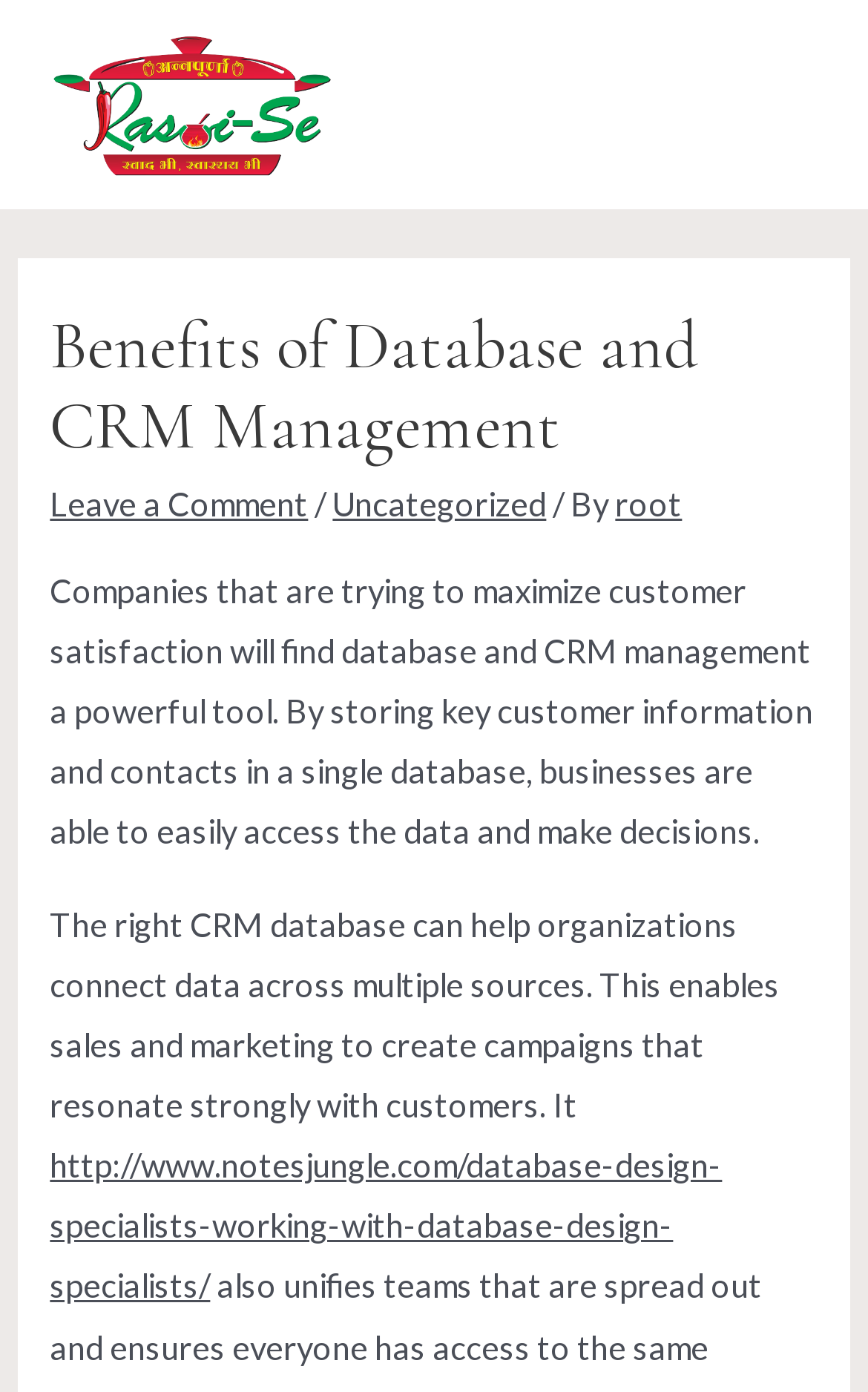Write a detailed summary of the webpage.

The webpage is about the benefits of database and CRM management, with the title "Benefits of Database and CRM Management" prominently displayed at the top. Below the title, there is a link to "Leave a Comment" and a category label "Uncategorized" with a link to the author "root". 

On the top left, there is a logo image of "rasoi-se" with a corresponding link to the website. On the top right, there is a main menu button with an image icon. 

The main content of the webpage consists of two paragraphs of text. The first paragraph explains how database and CRM management can help companies maximize customer satisfaction by storing key customer information and contacts in a single database. The second paragraph discusses how the right CRM database can help organizations connect data across multiple sources, enabling sales and marketing to create effective campaigns. 

There is also a link to an external website, "http://www.notesjungle.com/database-design-specialists-working-with-database-design-specialists/", at the bottom of the second paragraph.